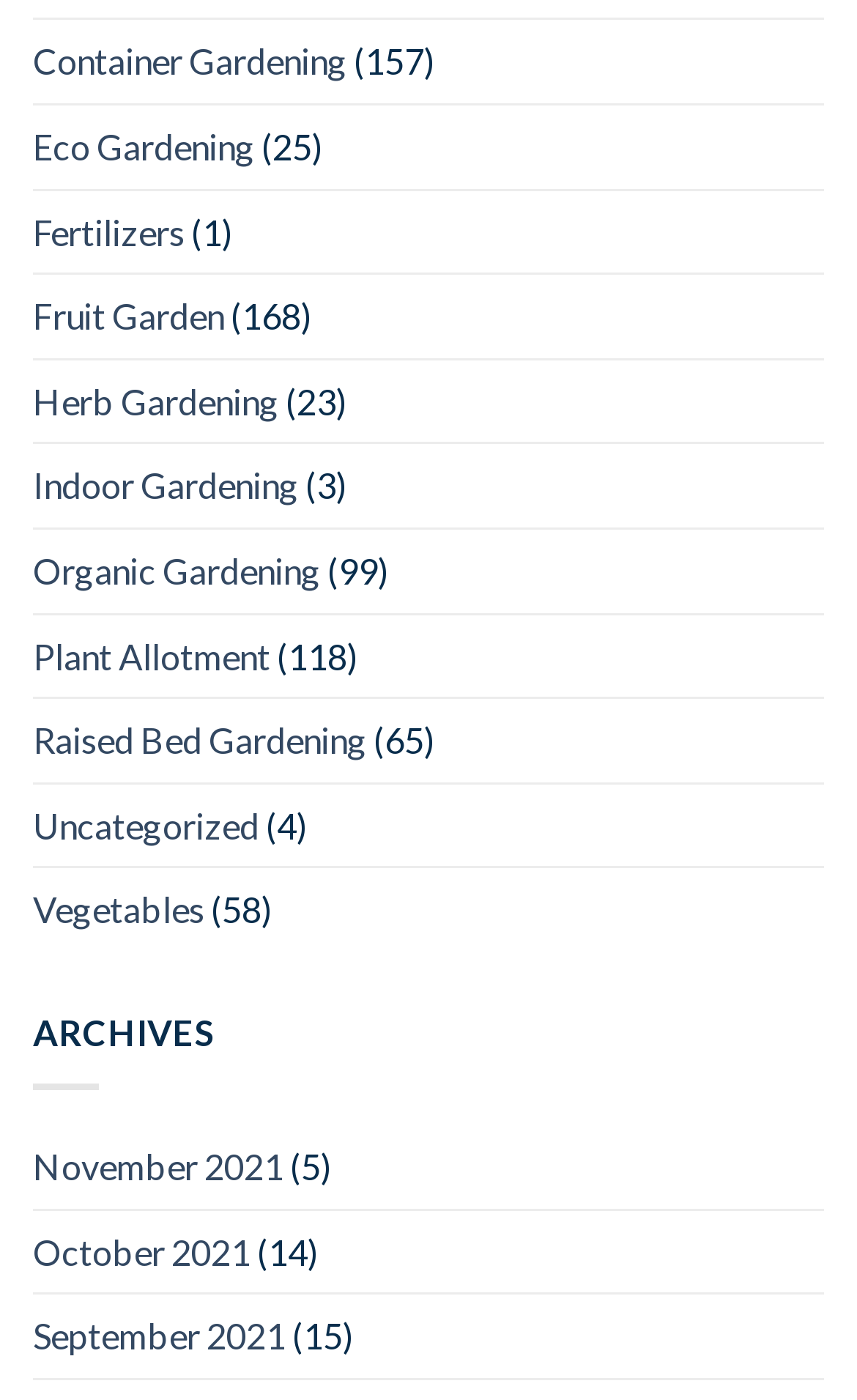Locate the bounding box for the described UI element: "Herb Gardening". Ensure the coordinates are four float numbers between 0 and 1, formatted as [left, top, right, bottom].

[0.038, 0.257, 0.326, 0.316]